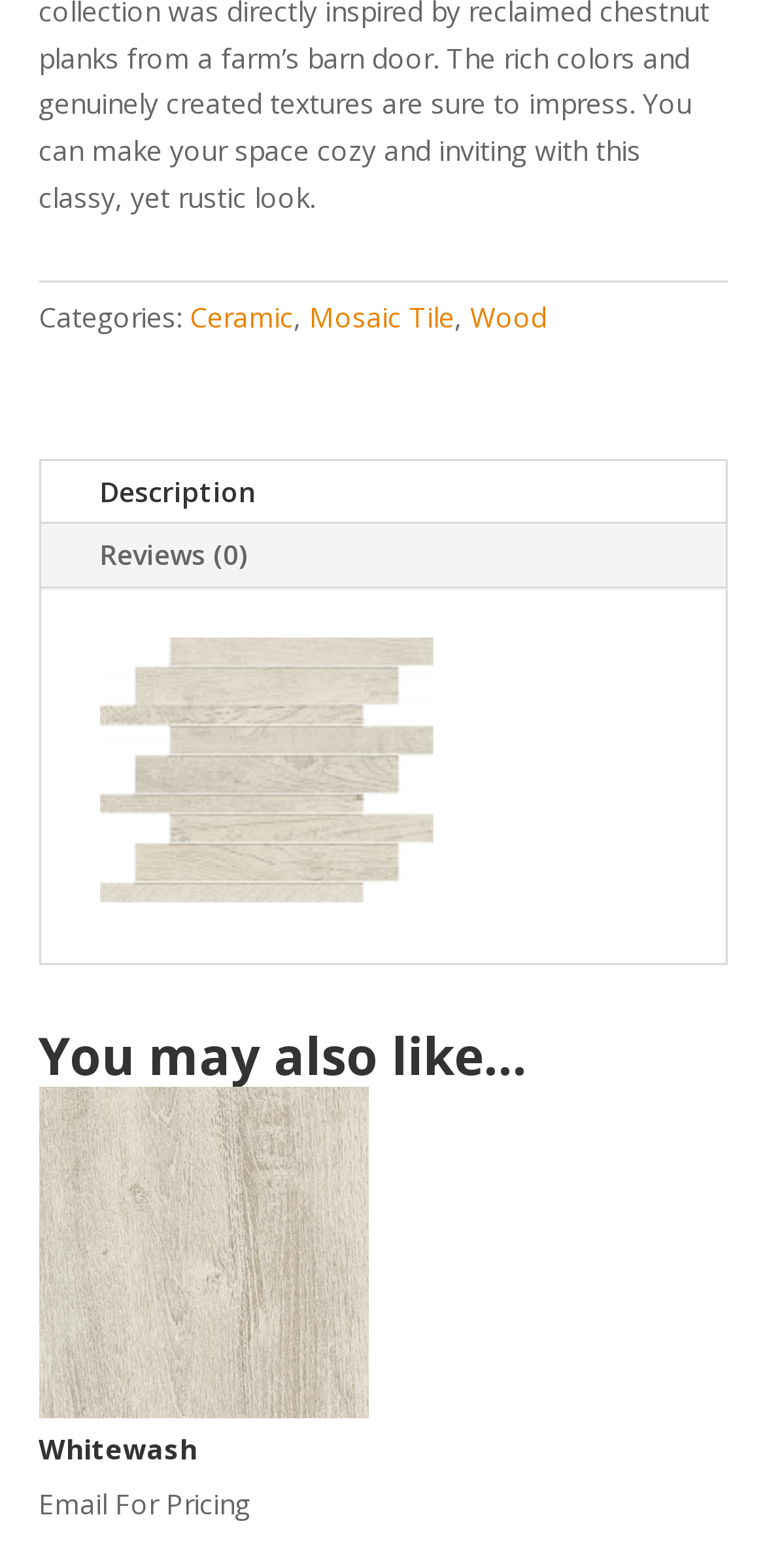Please respond to the question with a concise word or phrase:
What categories are available?

Ceramic, Mosaic Tile, Wood